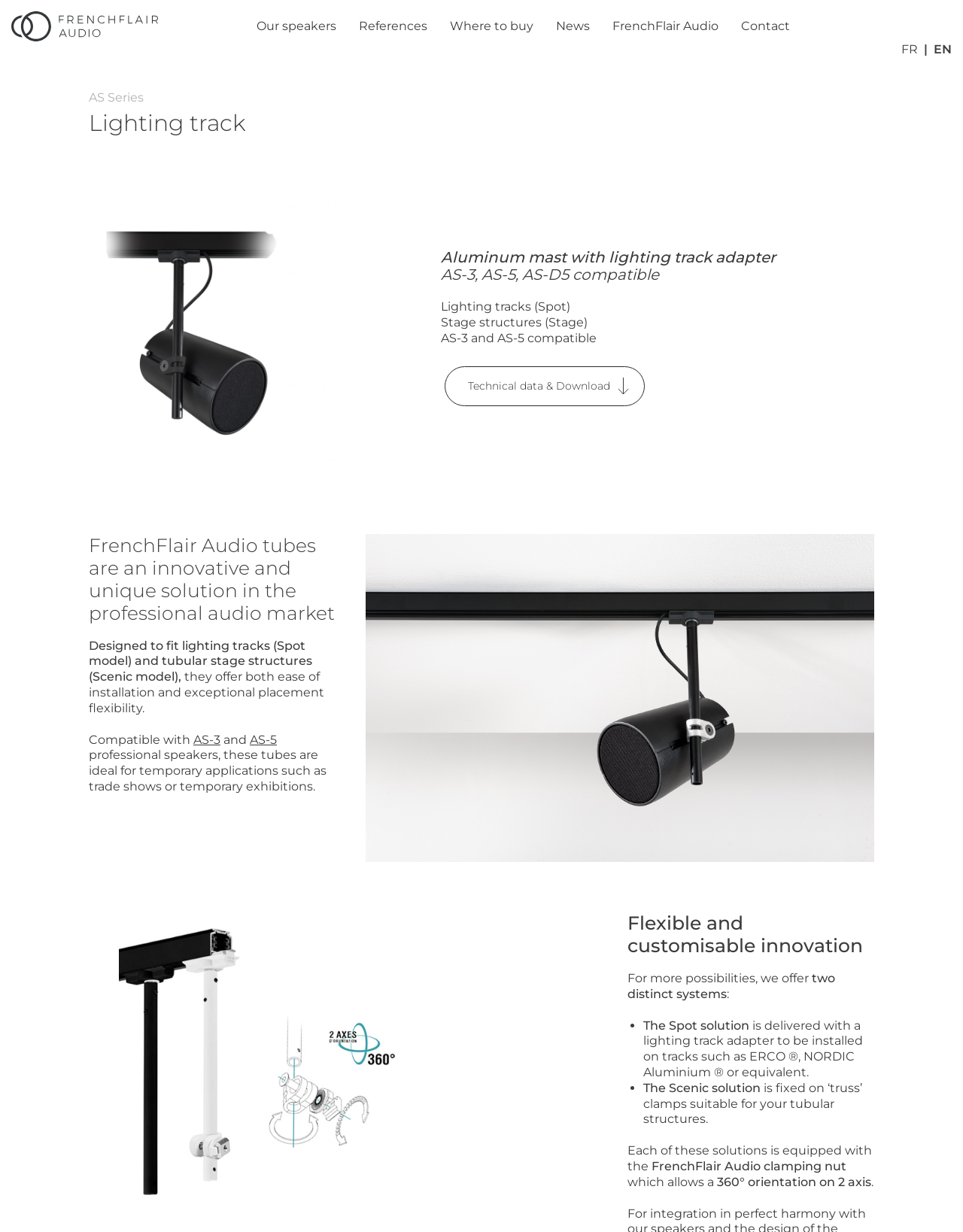Please identify the bounding box coordinates of the element I need to click to follow this instruction: "Switch to English language".

[0.97, 0.015, 0.988, 0.027]